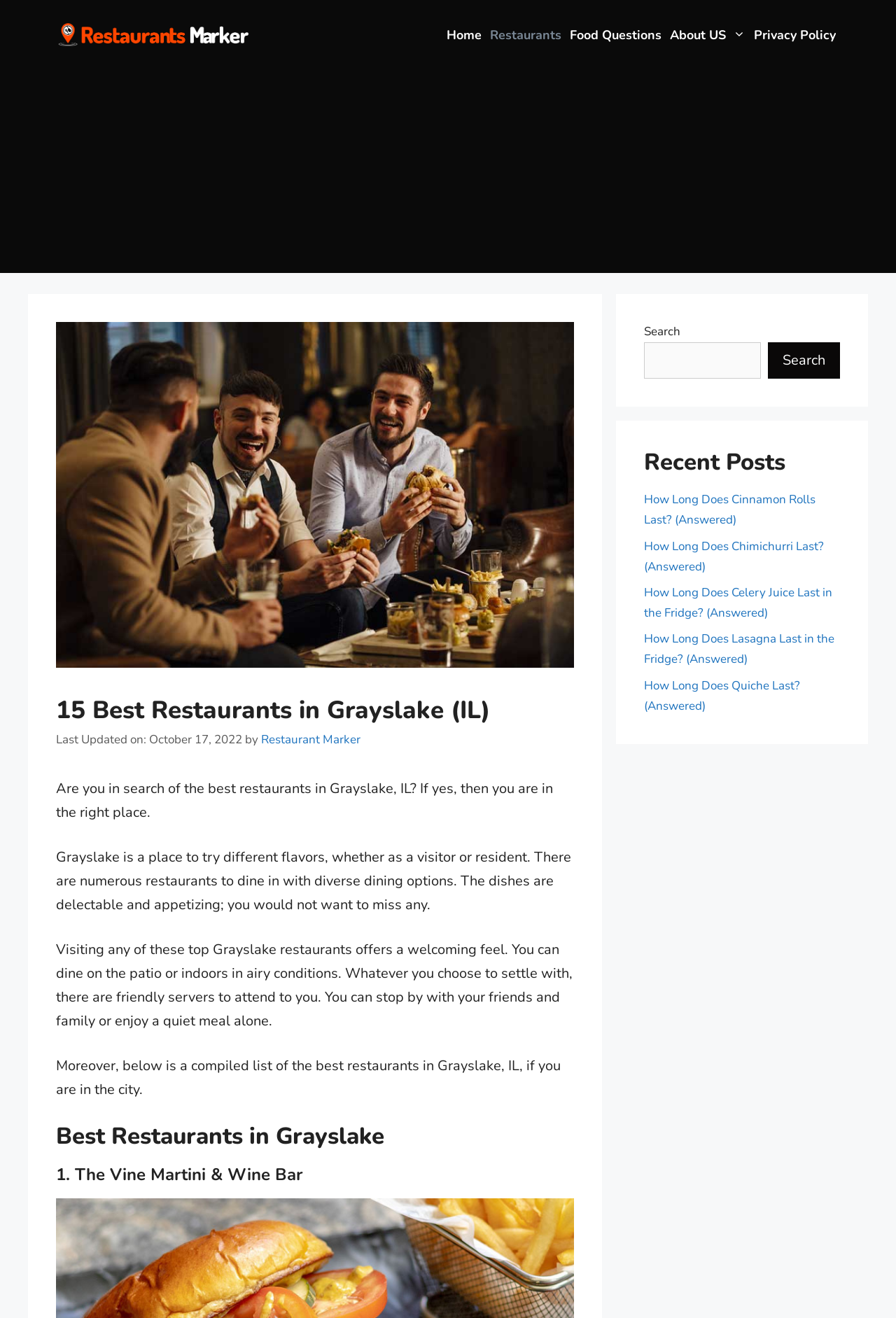Determine the bounding box coordinates of the section to be clicked to follow the instruction: "Check the recent posts". The coordinates should be given as four float numbers between 0 and 1, formatted as [left, top, right, bottom].

[0.719, 0.34, 0.938, 0.361]